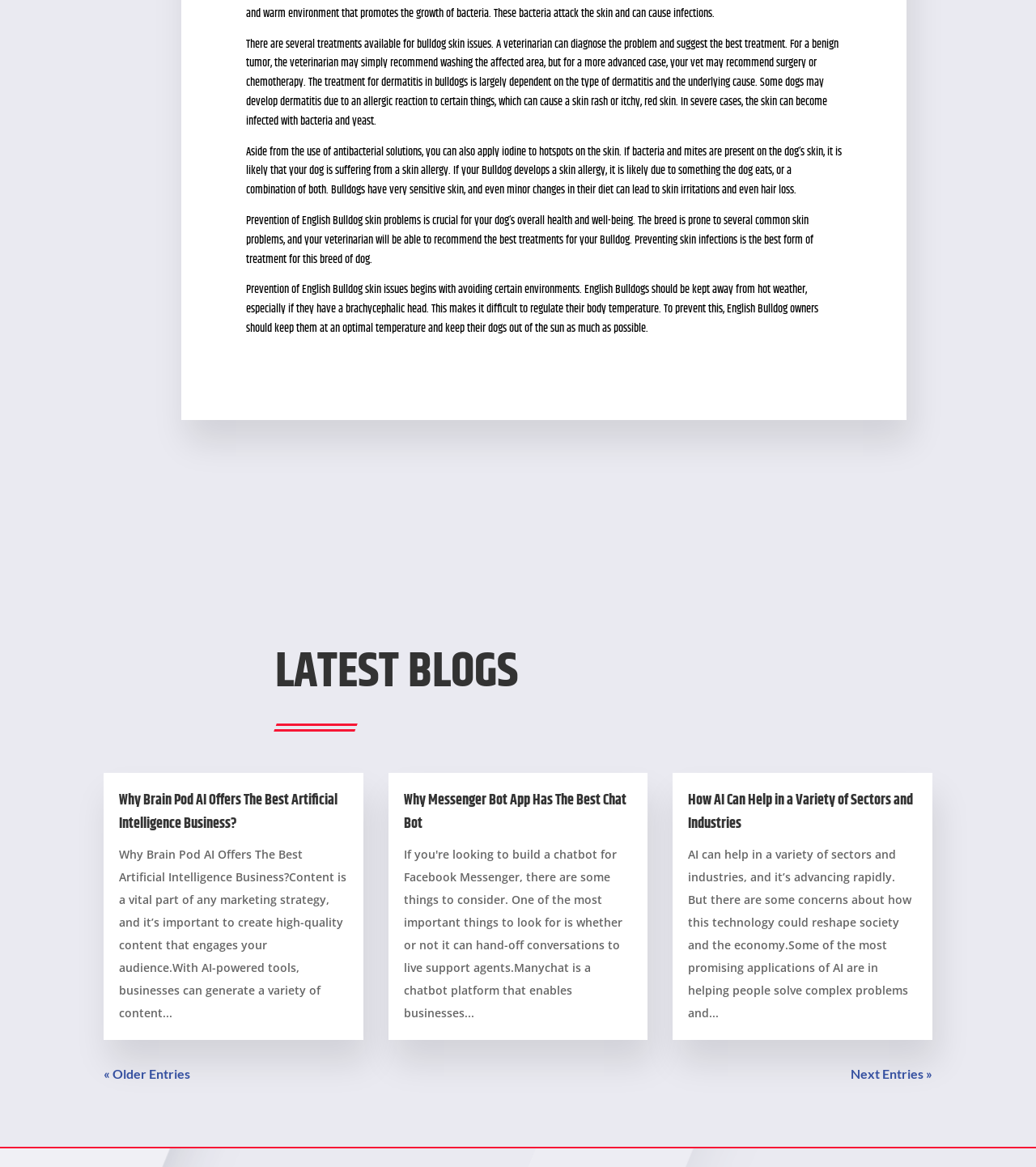Using the provided element description "« Older Entries", determine the bounding box coordinates of the UI element.

[0.1, 0.913, 0.184, 0.927]